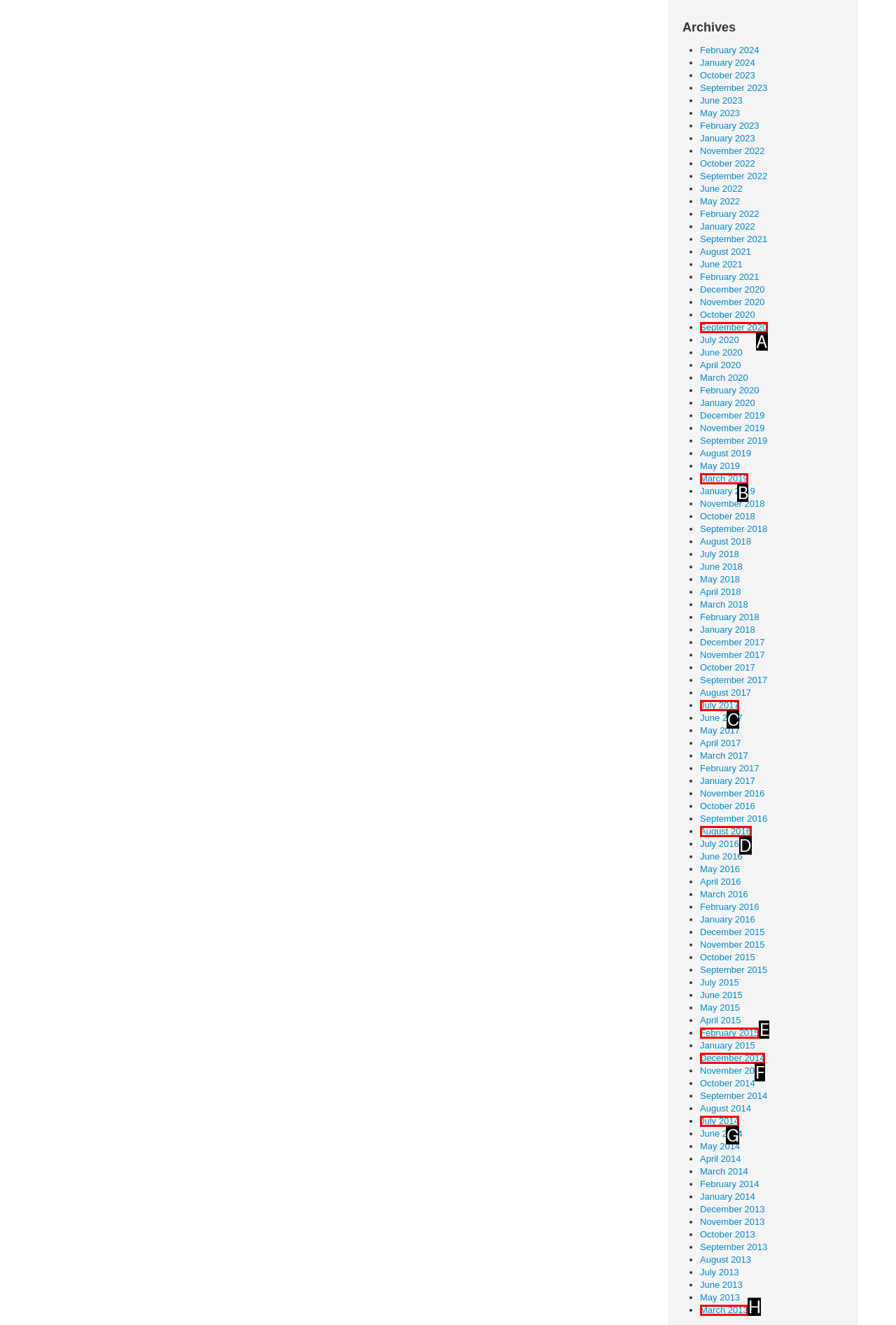Based on the given description: July 2017, determine which HTML element is the best match. Respond with the letter of the chosen option.

C